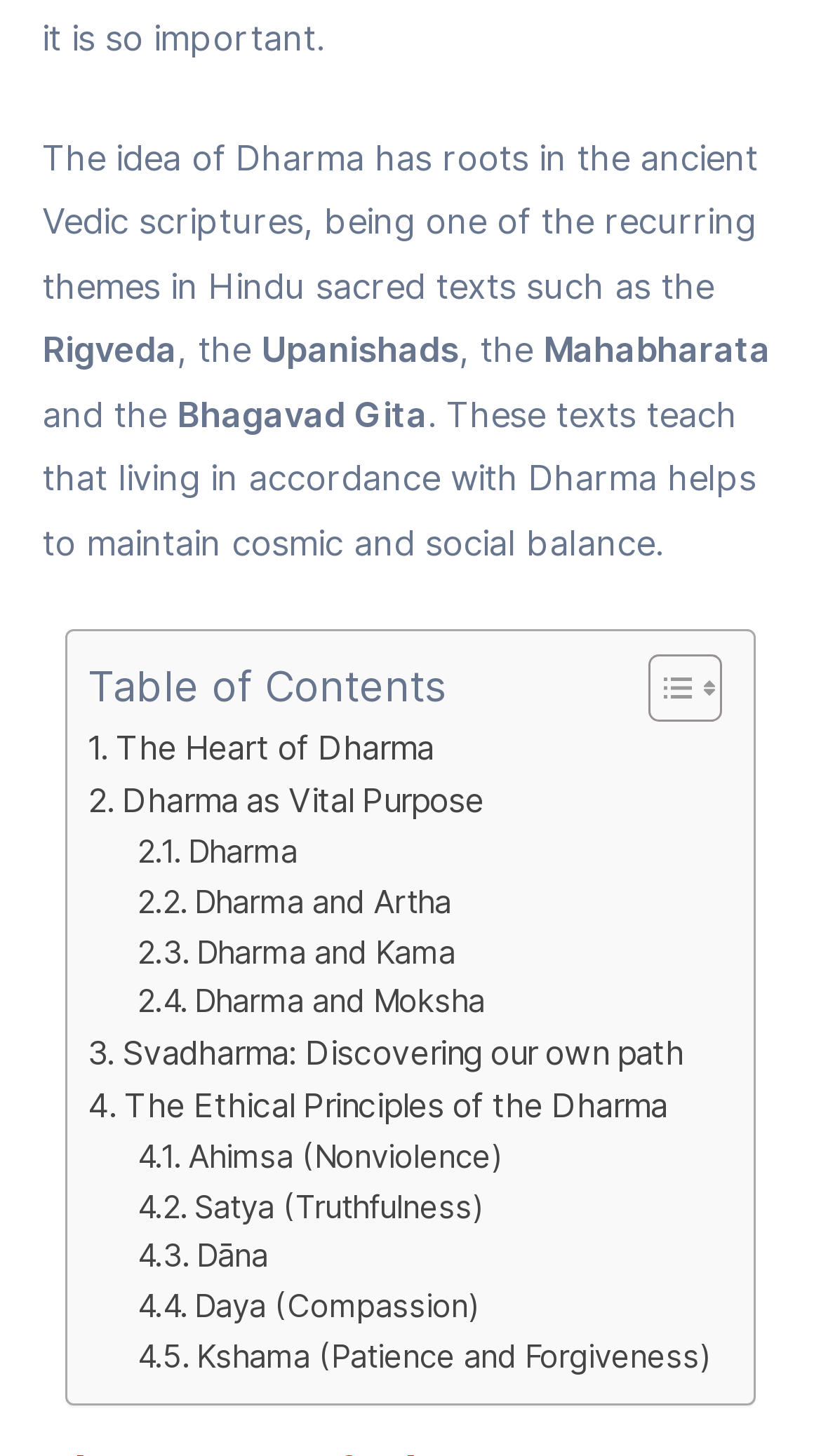What is the concept rooted in ancient Vedic scriptures?
Please provide a comprehensive answer based on the visual information in the image.

The webpage starts by explaining that the idea of Dharma has roots in the ancient Vedic scriptures, being one of the recurring themes in Hindu sacred texts. This indicates that Dharma is the concept rooted in ancient Vedic scriptures.